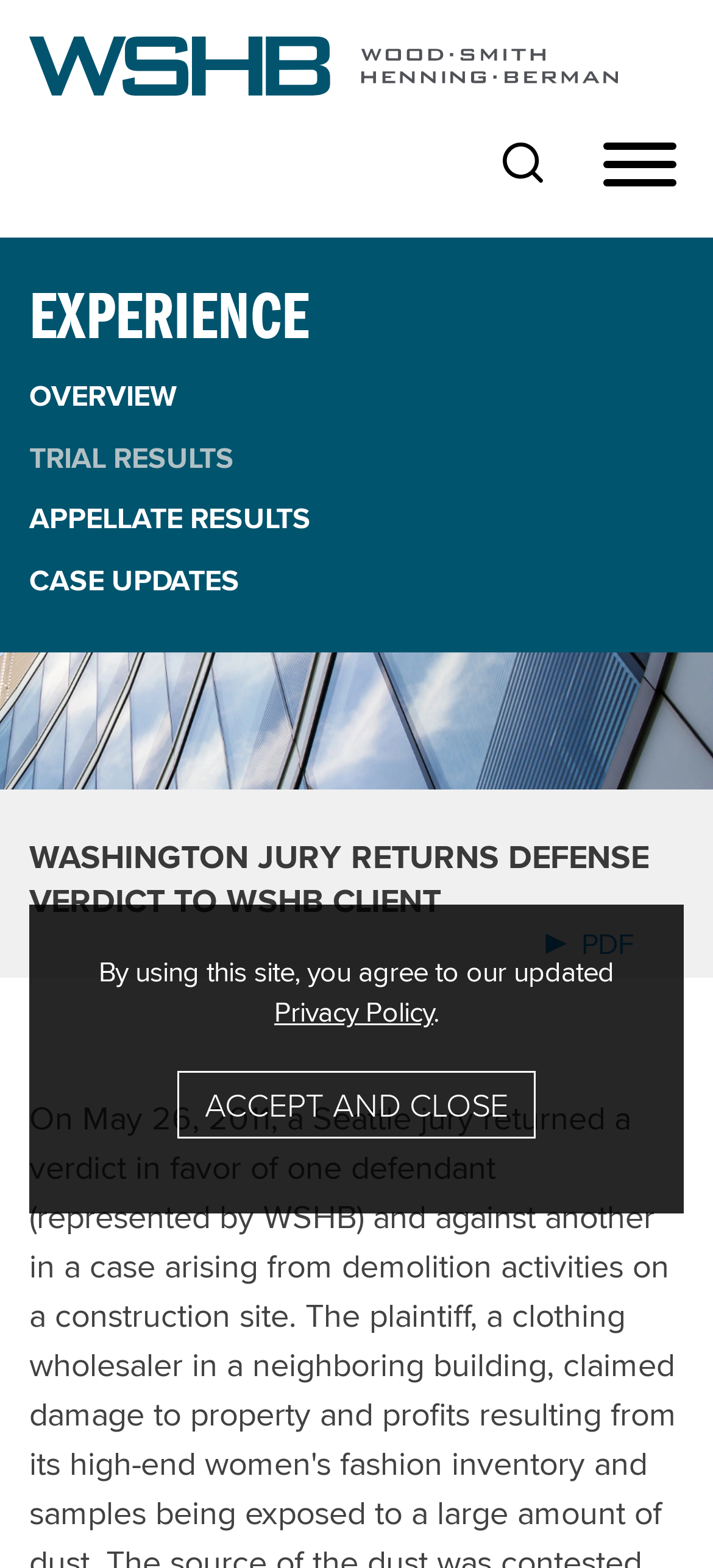Please identify the bounding box coordinates of the element that needs to be clicked to execute the following command: "download the PDF". Provide the bounding box using four float numbers between 0 and 1, formatted as [left, top, right, bottom].

[0.764, 0.589, 0.89, 0.616]